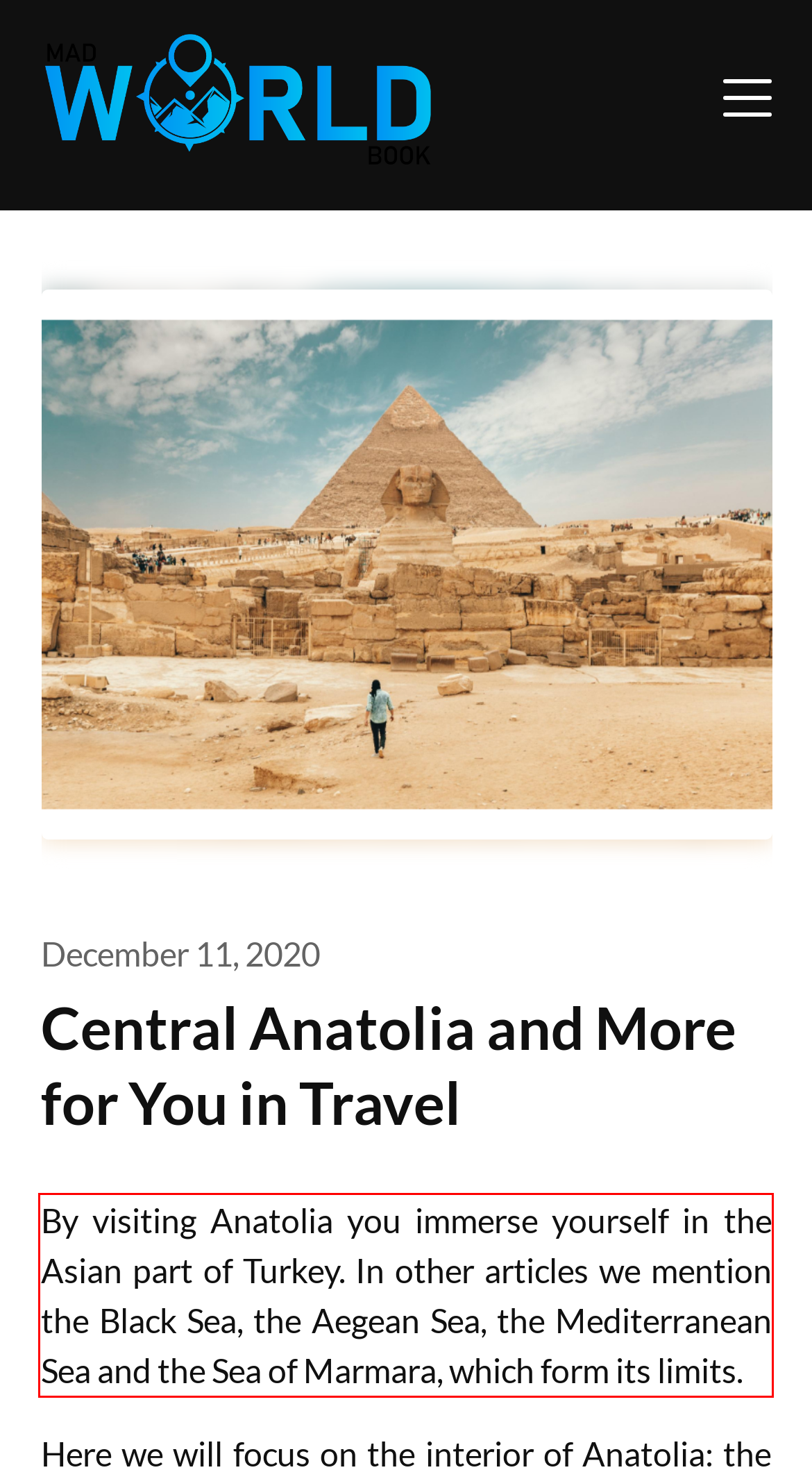Analyze the screenshot of the webpage and extract the text from the UI element that is inside the red bounding box.

By visiting Anatolia you immerse yourself in the Asian part of Turkey. In other articles we mention the Black Sea, the Aegean Sea, the Mediterranean Sea and the Sea of ​​Marmara, which form its limits.